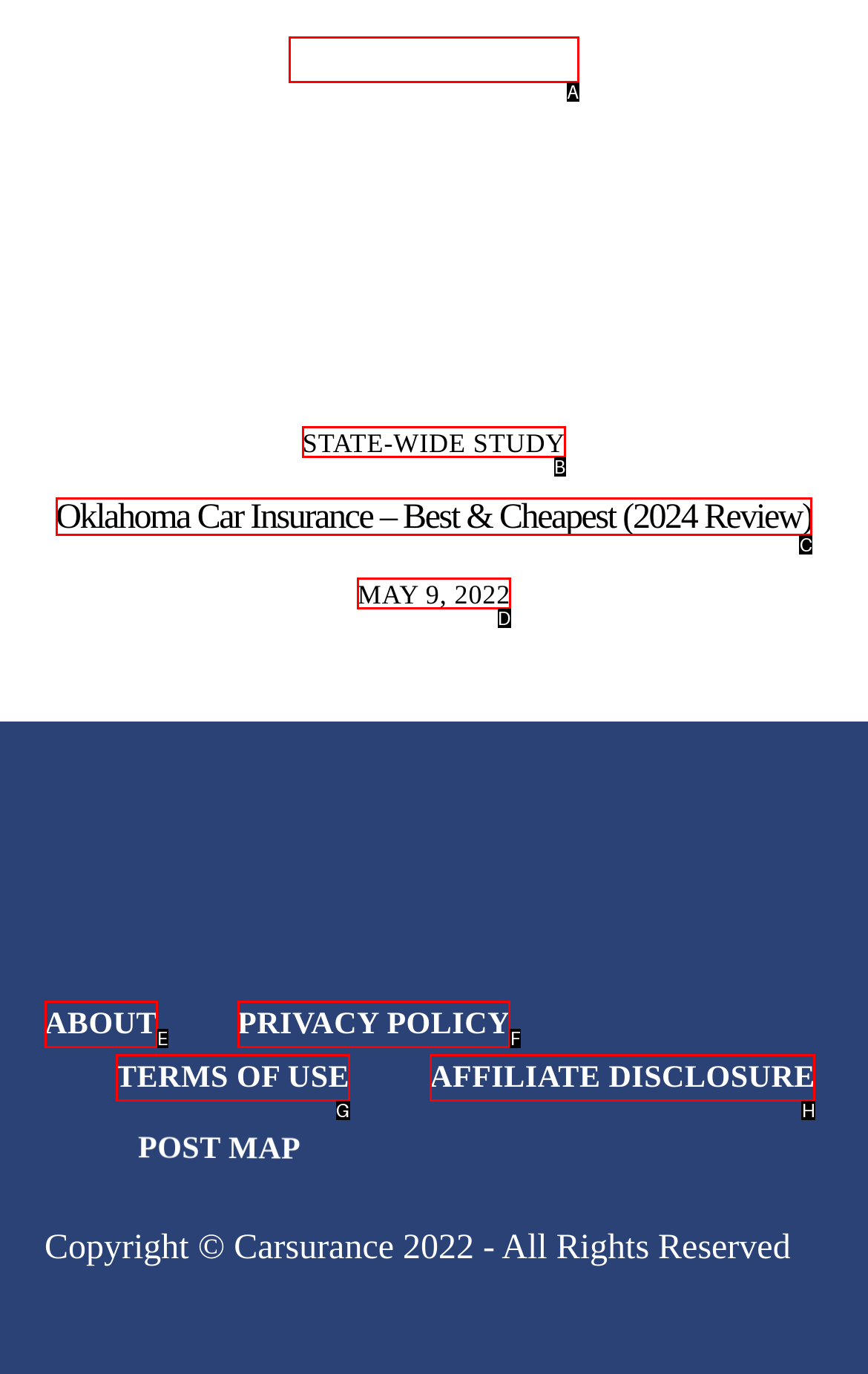Identify the appropriate lettered option to execute the following task: View post
Respond with the letter of the selected choice.

A